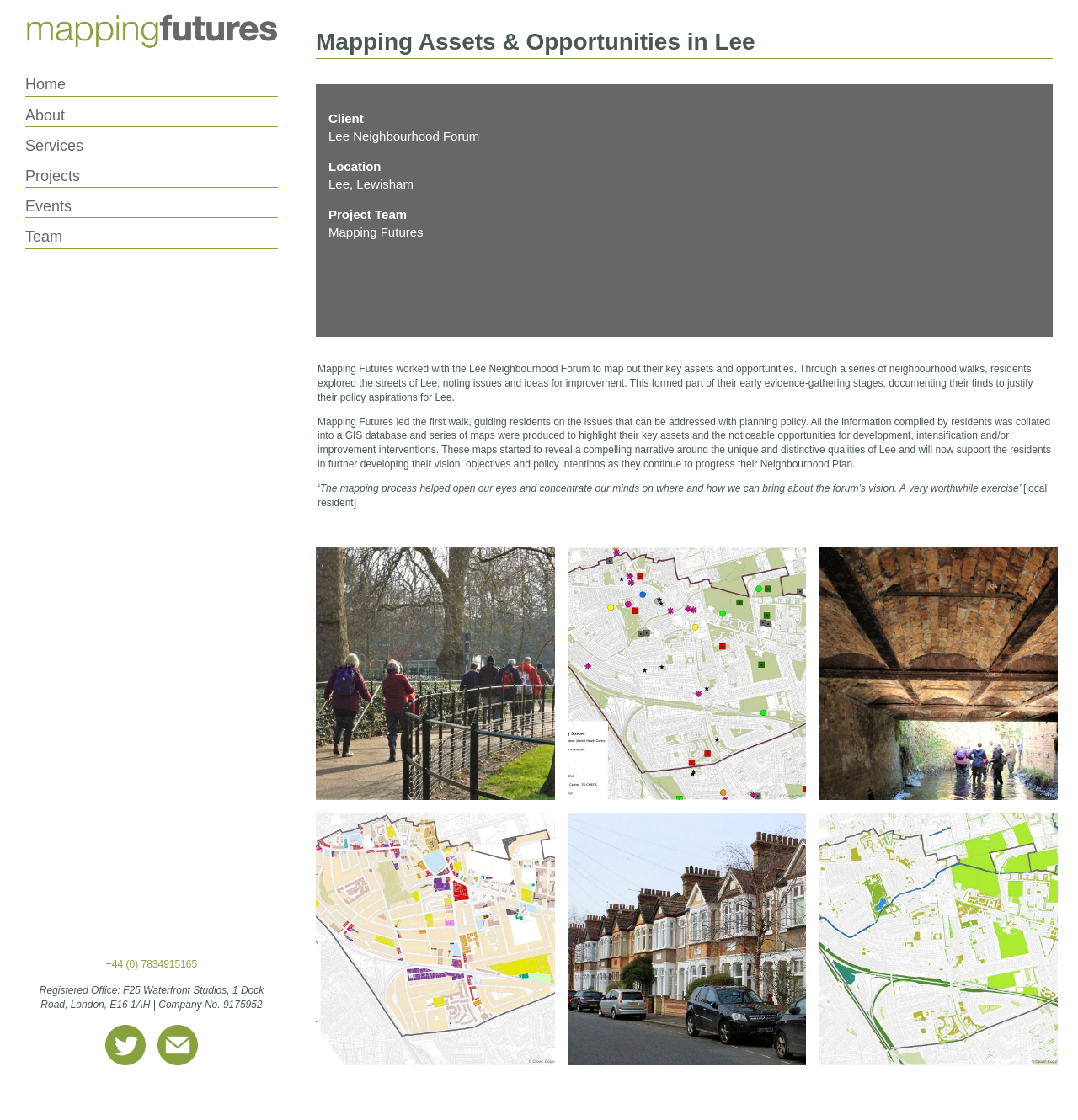What is the location of the project?
Please use the image to deliver a detailed and complete answer.

I found the location of the project by looking at the section that describes the project, where it says 'Location' and then mentions 'Lee, Lewisham'.